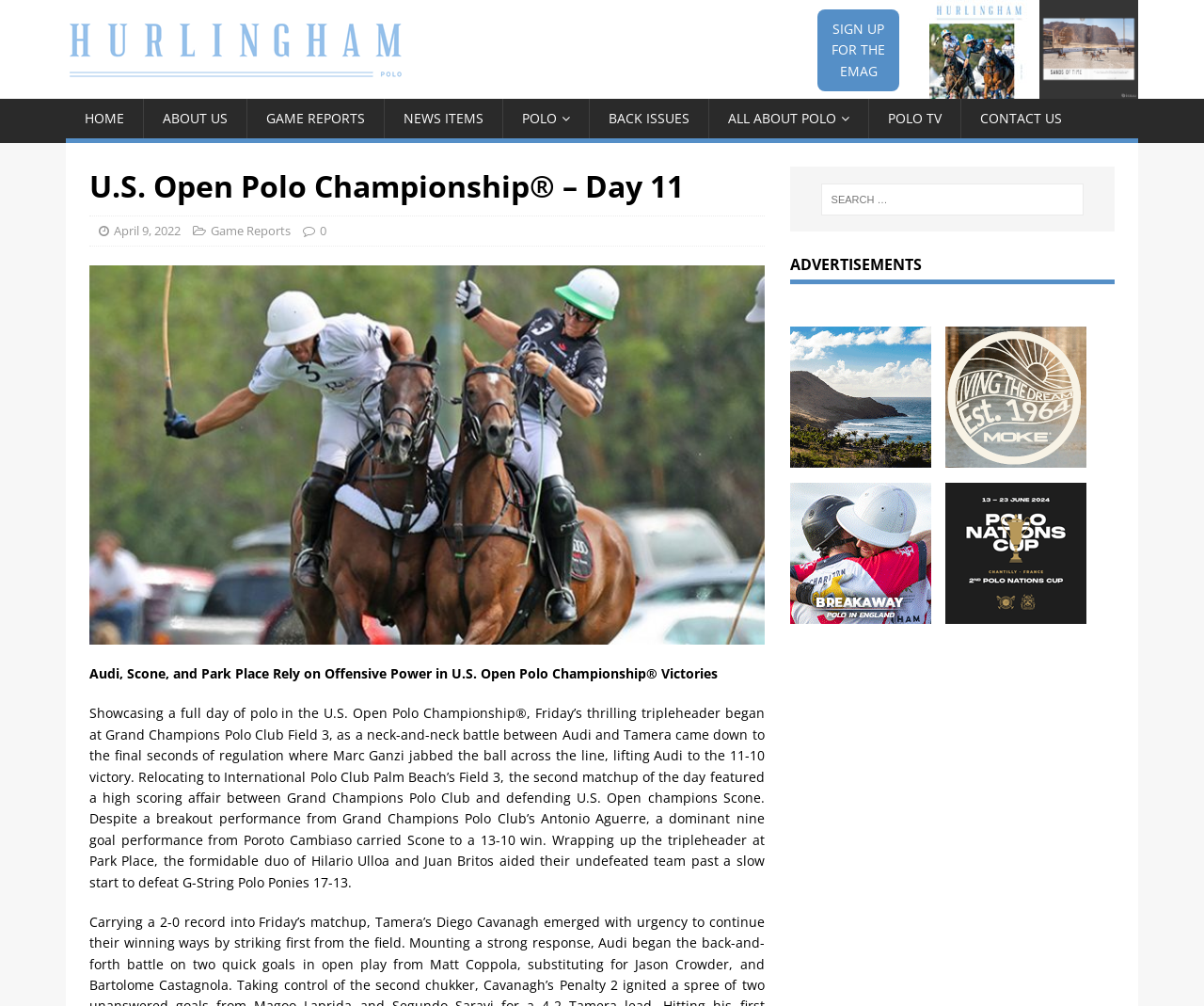Please specify the bounding box coordinates of the region to click in order to perform the following instruction: "Learn about the Archbishop’s Office".

None